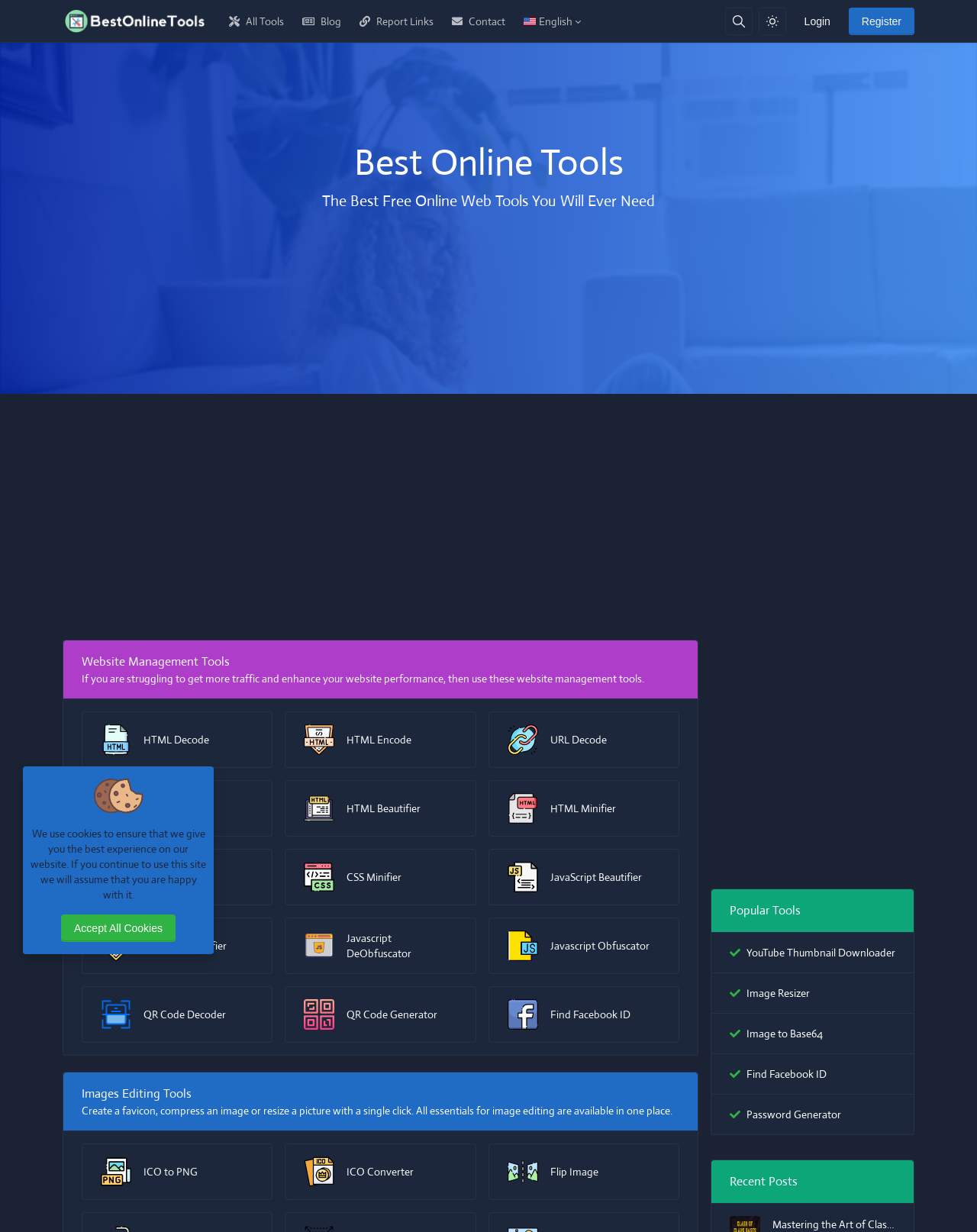Please find the bounding box coordinates of the element's region to be clicked to carry out this instruction: "Login to the website".

[0.811, 0.007, 0.862, 0.028]